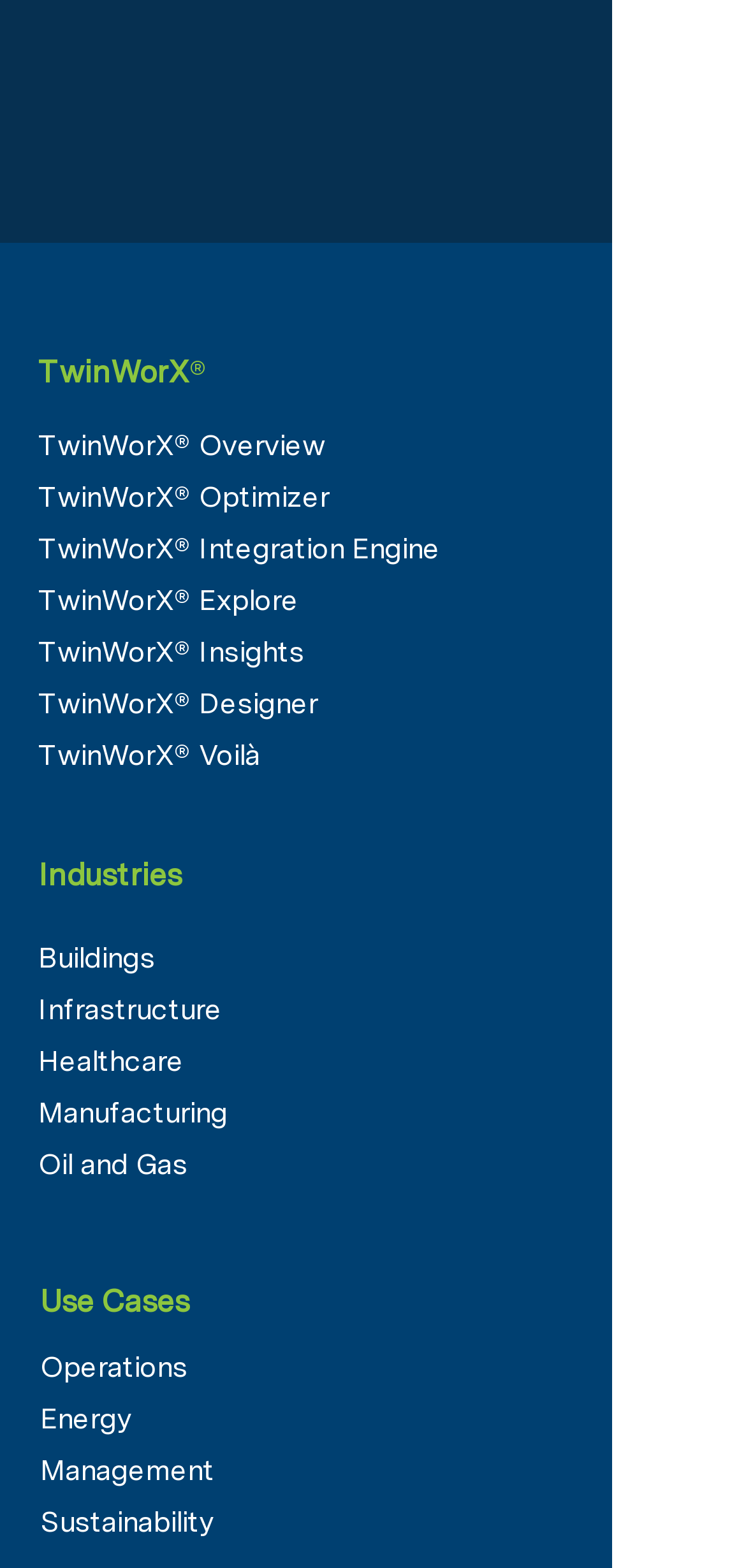Determine the bounding box coordinates for the area that needs to be clicked to fulfill this task: "View industries". The coordinates must be given as four float numbers between 0 and 1, i.e., [left, top, right, bottom].

[0.051, 0.546, 0.244, 0.569]